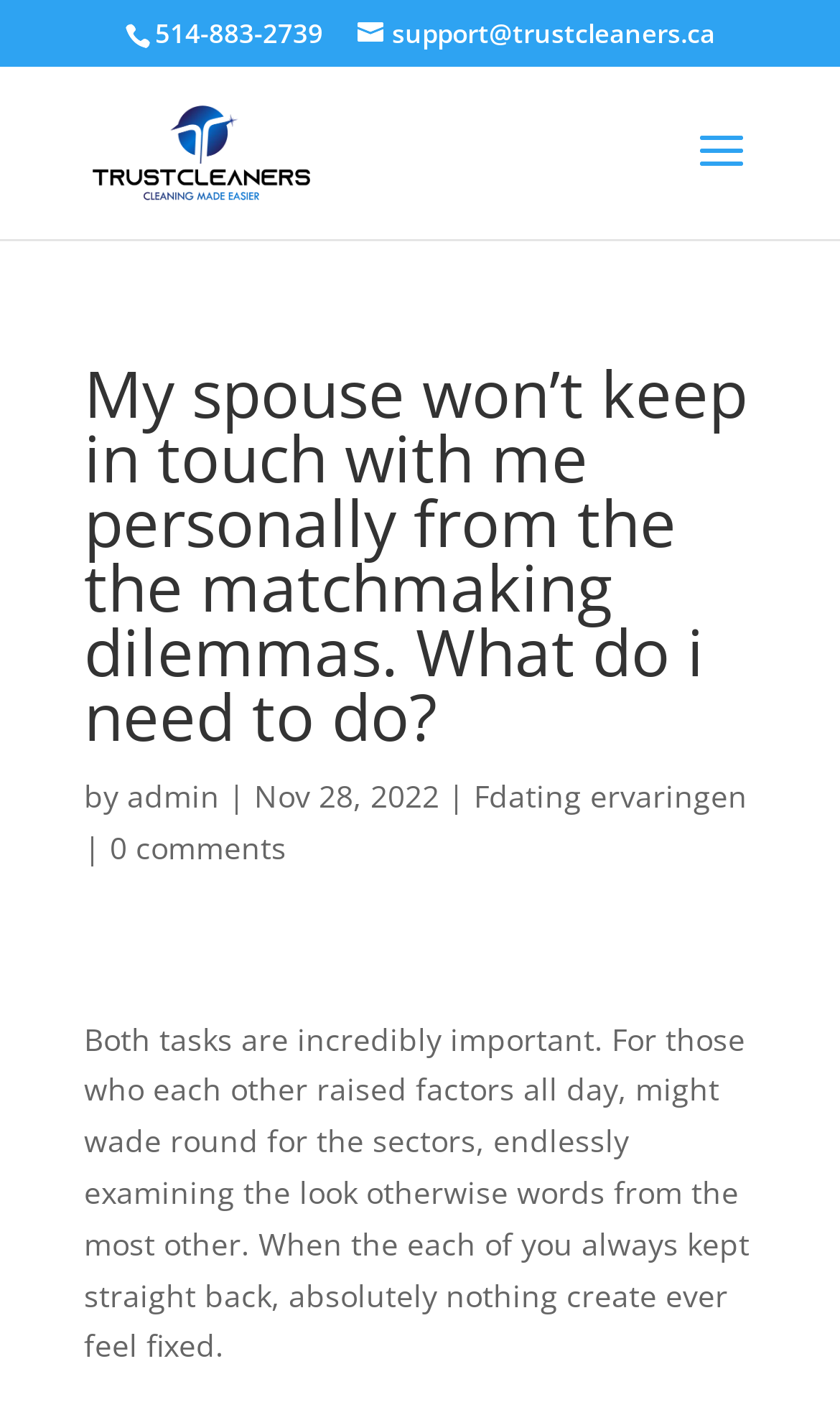What is the topic of the article?
Using the screenshot, give a one-word or short phrase answer.

relationship issues